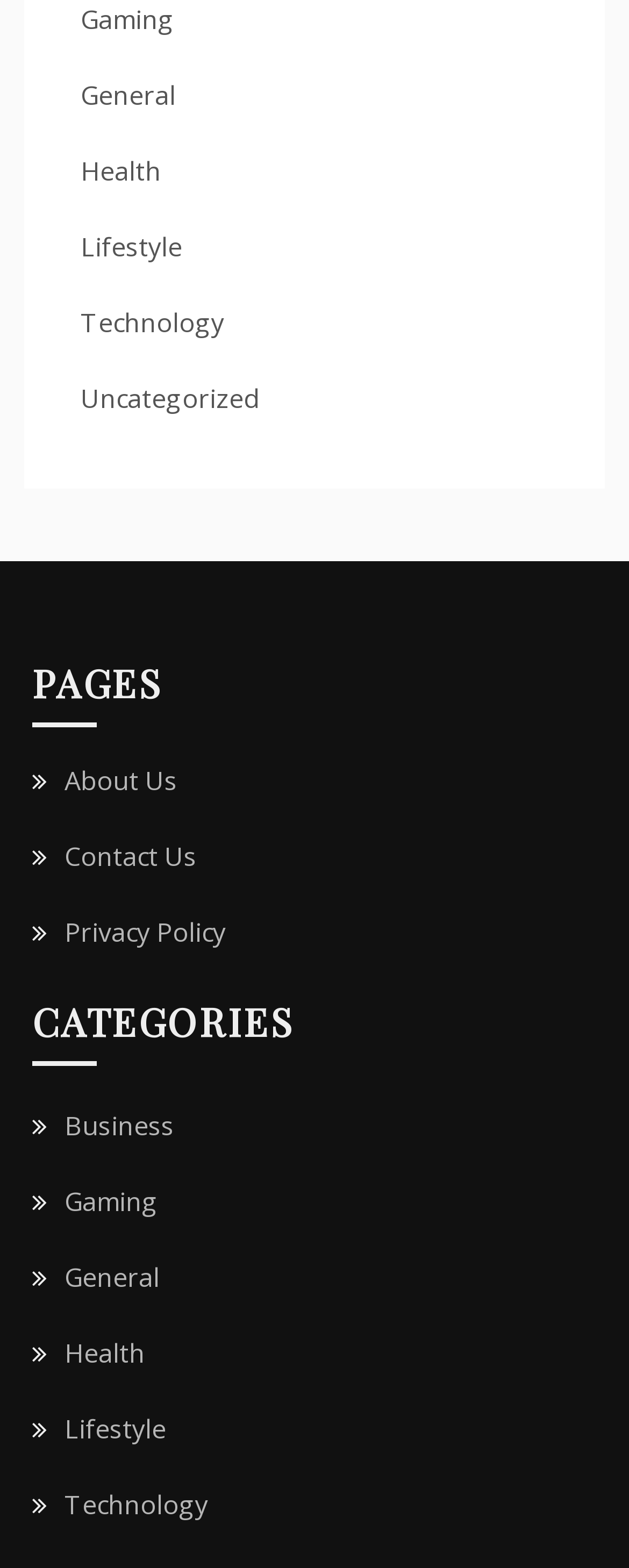Please identify the bounding box coordinates of the element I need to click to follow this instruction: "View About Us page".

[0.103, 0.486, 0.282, 0.509]